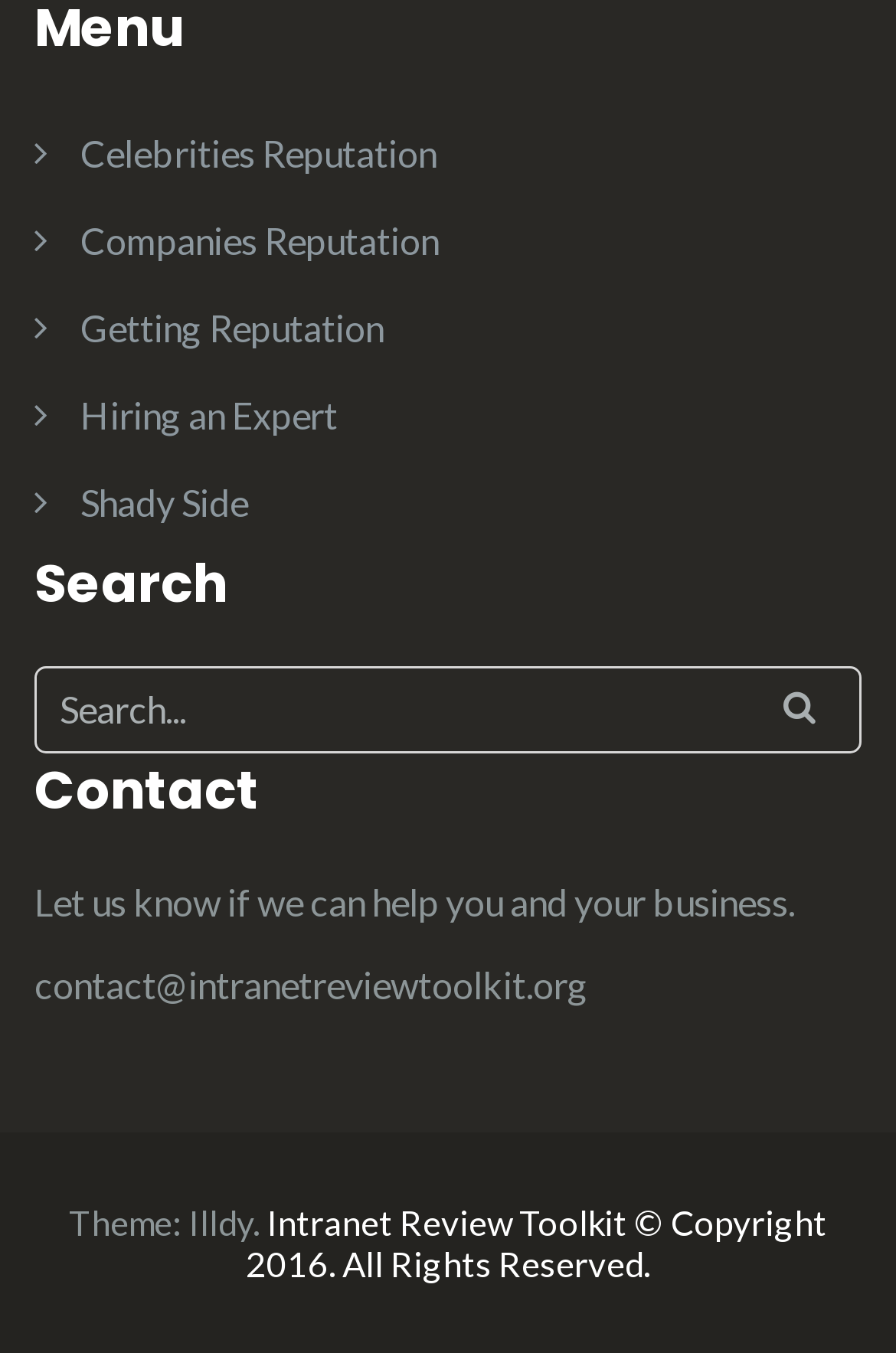Identify the coordinates of the bounding box for the element described below: "name="s" placeholder="Search..." title="Search for:"". Return the coordinates as four float numbers between 0 and 1: [left, top, right, bottom].

[0.038, 0.492, 0.962, 0.557]